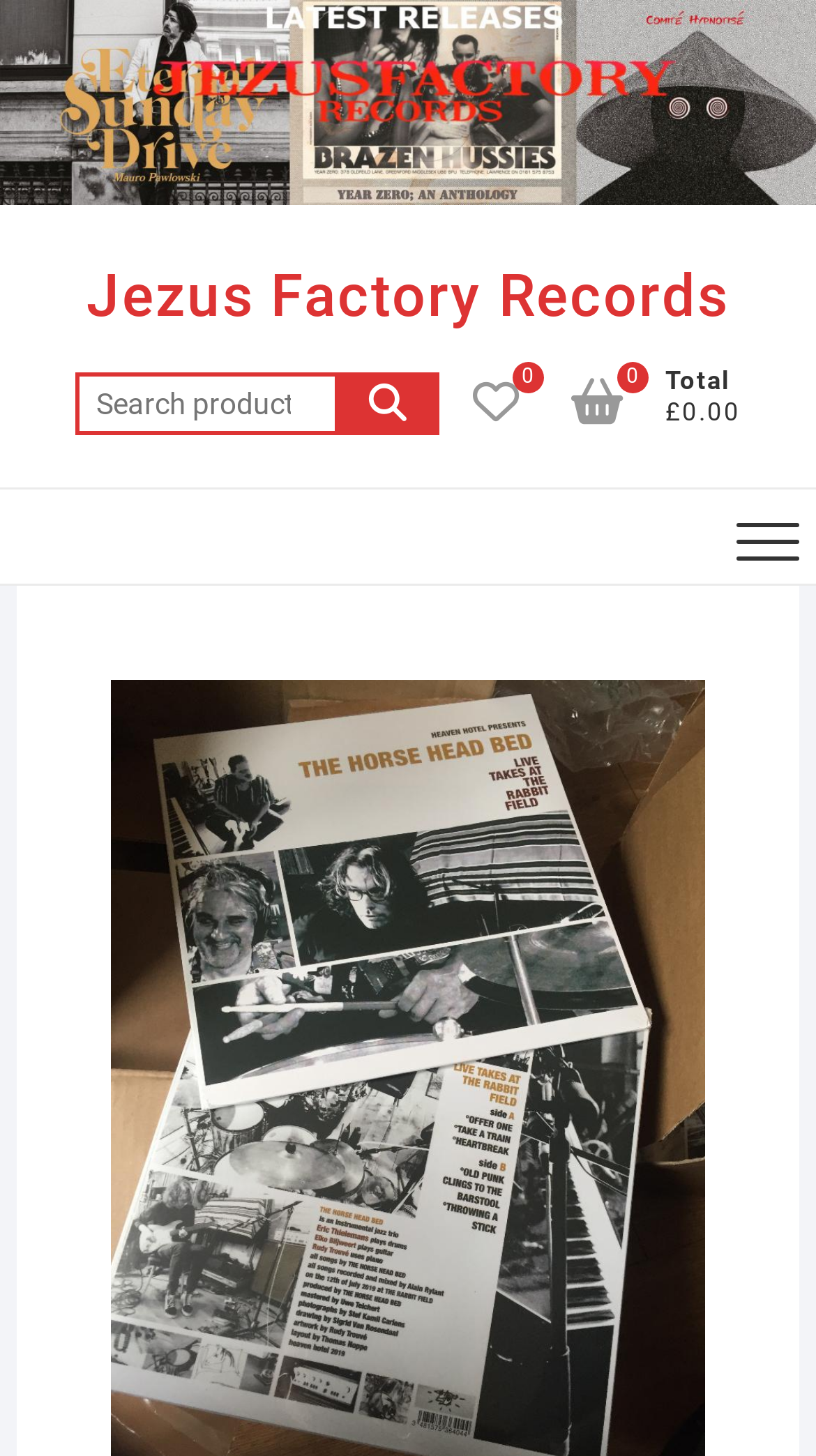Can you determine the main header of this webpage?

The Horse Head Bed – Rudy Trouve, Elko Blijweert, Eric Thielemans Vinyl and Matt Watts New LP + CD!